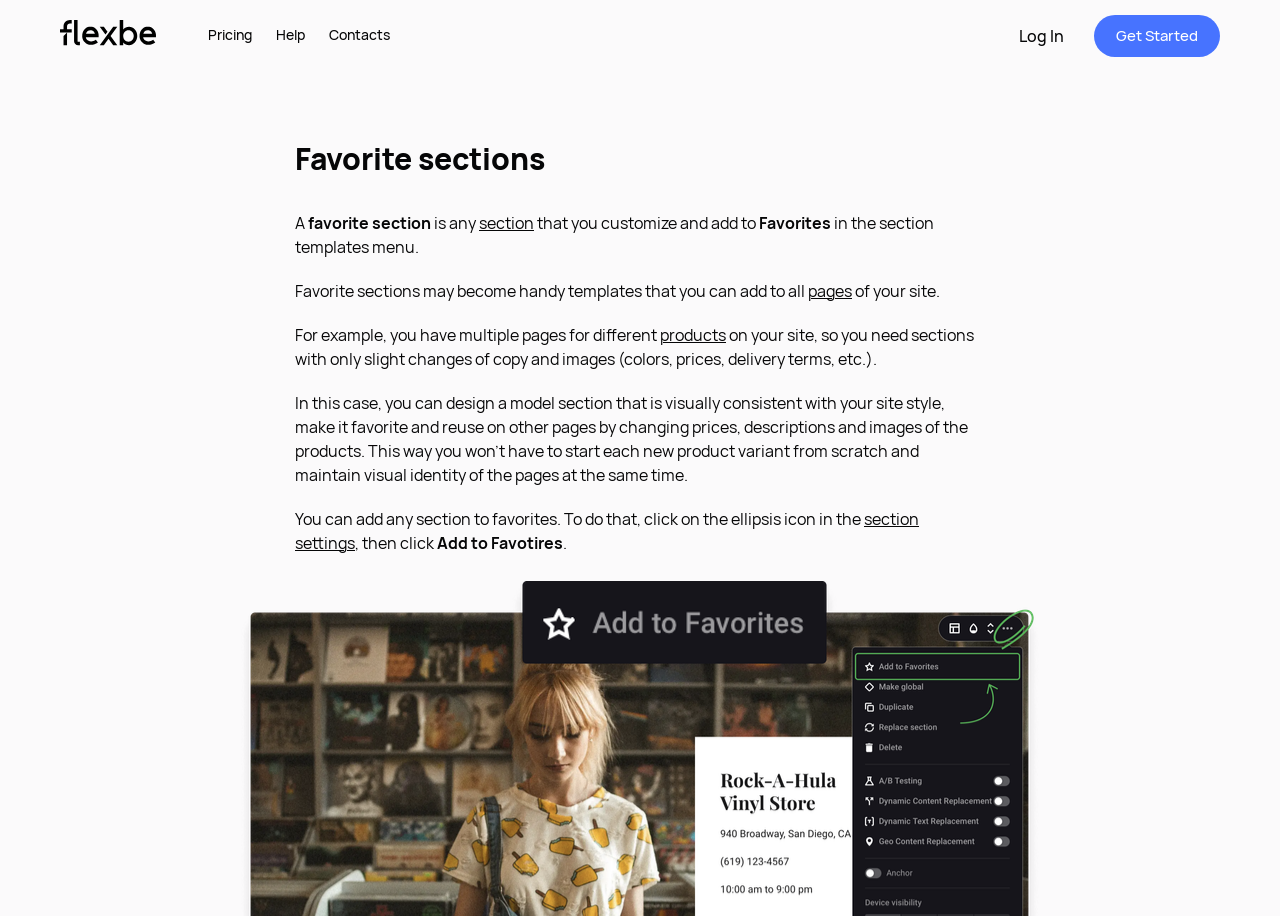What can you reuse on other pages?
Look at the image and provide a detailed response to the question.

The webpage explains that favorite sections can be reused on other pages by changing prices, descriptions, and images, which helps maintain visual identity.